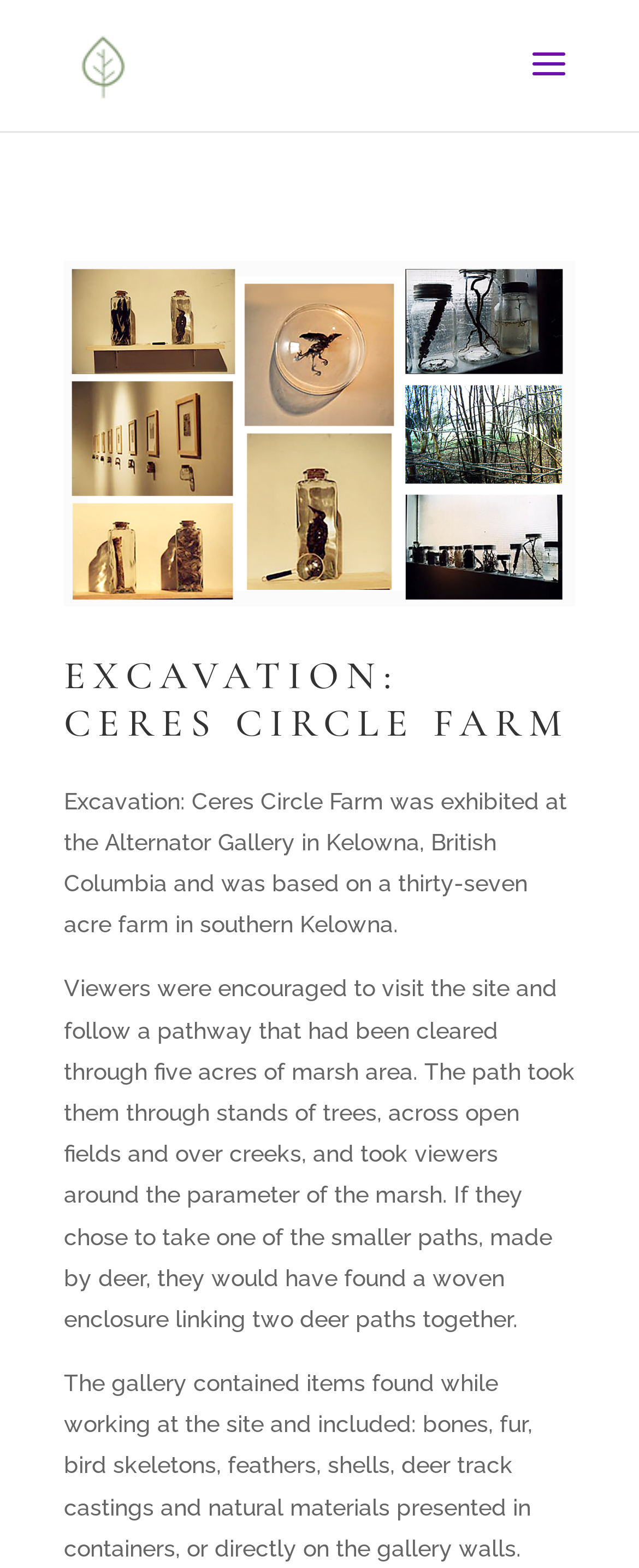Respond with a single word or phrase for the following question: 
What was found by taking one of the smaller paths?

A woven enclosure